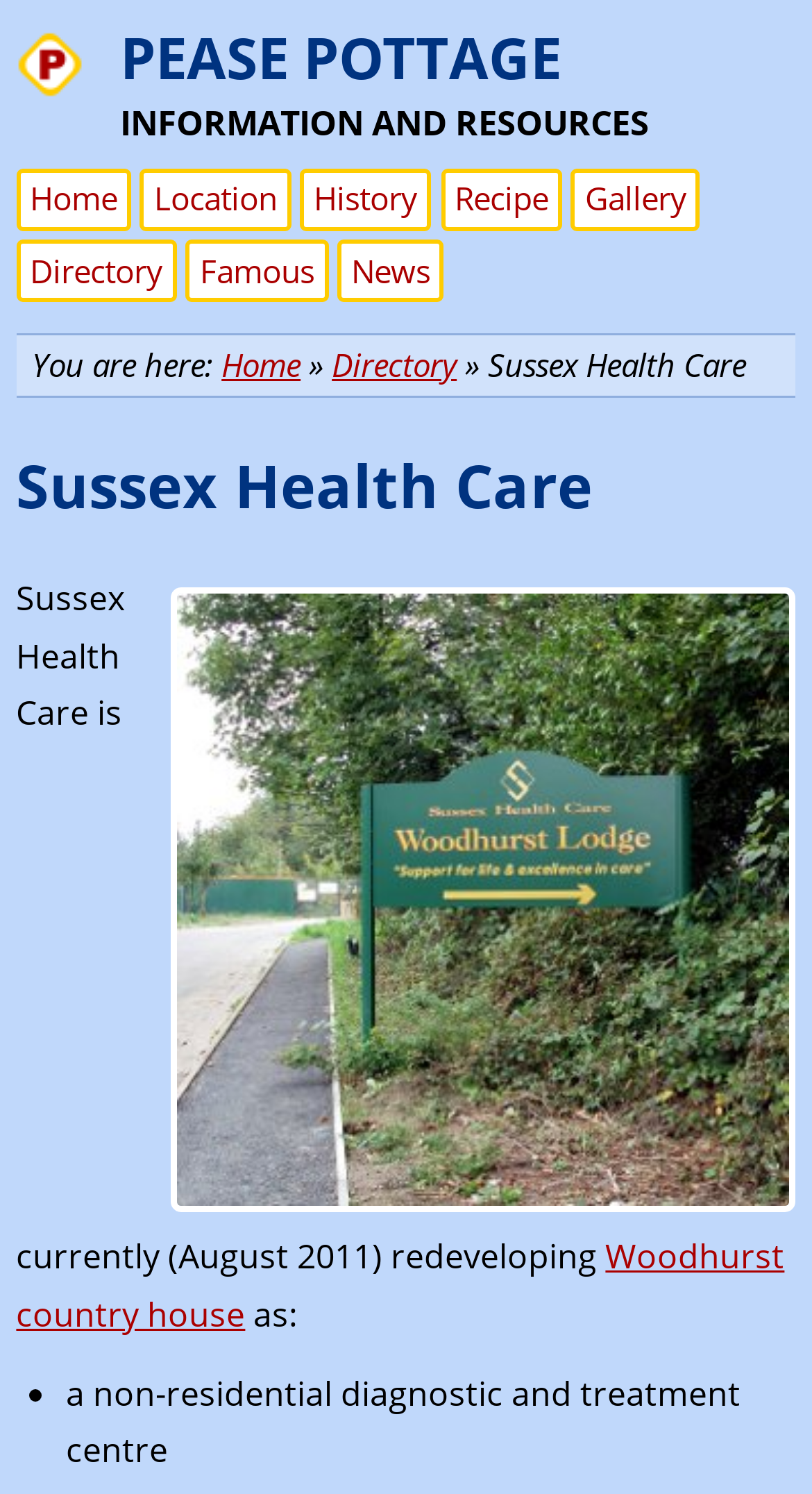Given the description "History of Pease Pottage", provide the bounding box coordinates of the corresponding UI element.

[0.369, 0.113, 0.531, 0.154]